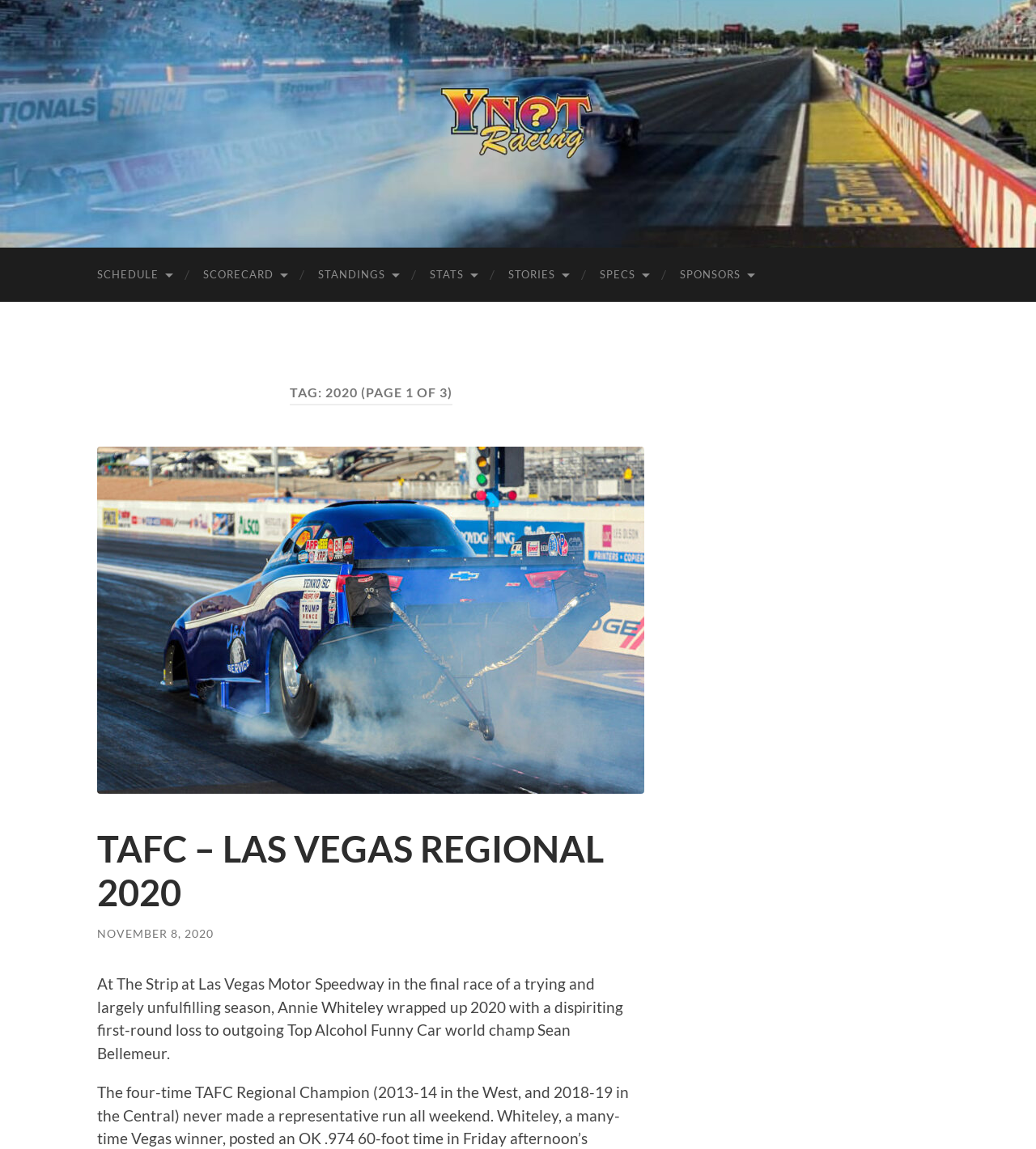What is the date of the event mentioned in the article?
Based on the image, answer the question with a single word or brief phrase.

NOVEMBER 8, 2020